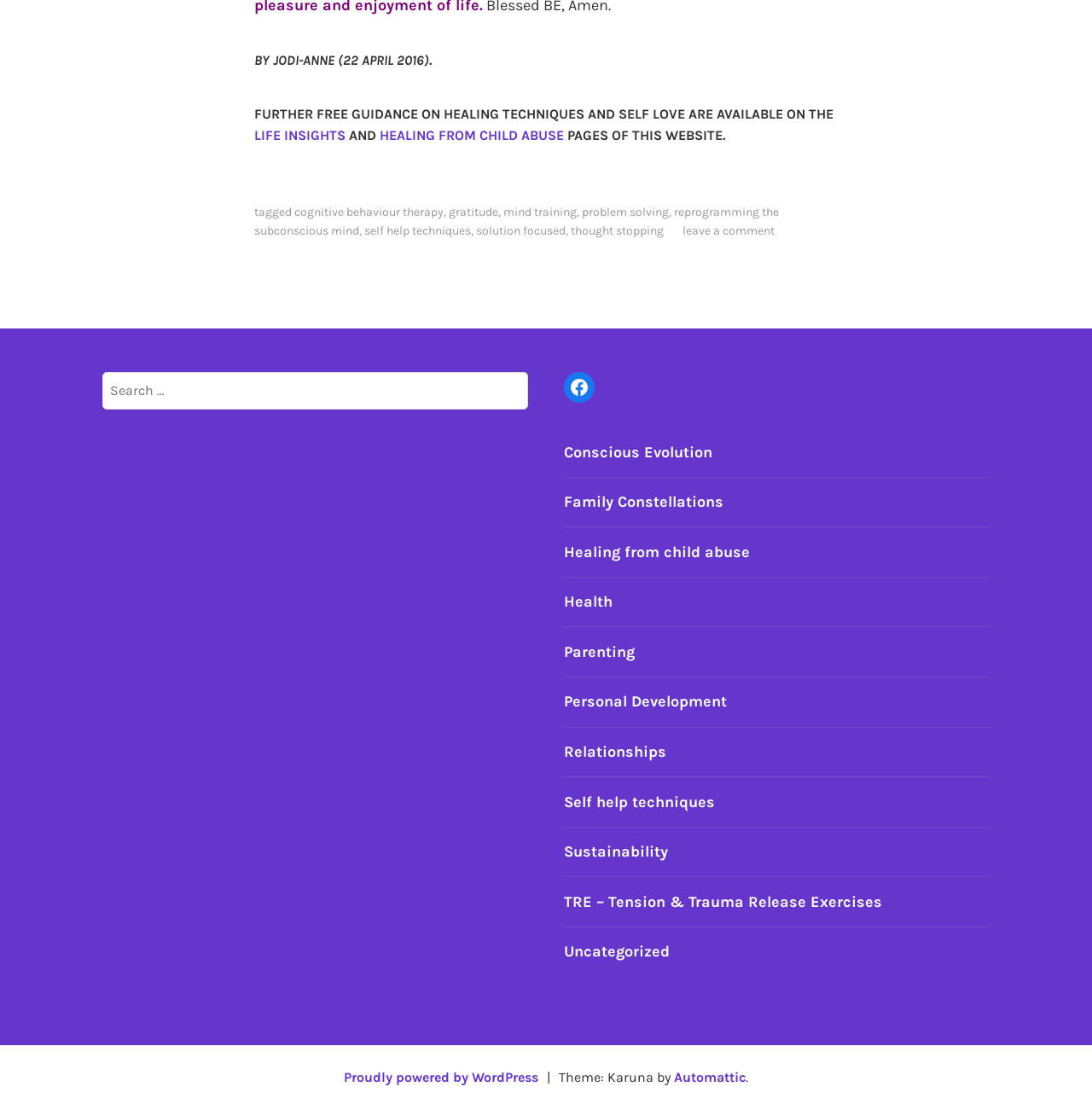What is the purpose of the search box?
Look at the image and answer the question with a single word or phrase.

To search the website